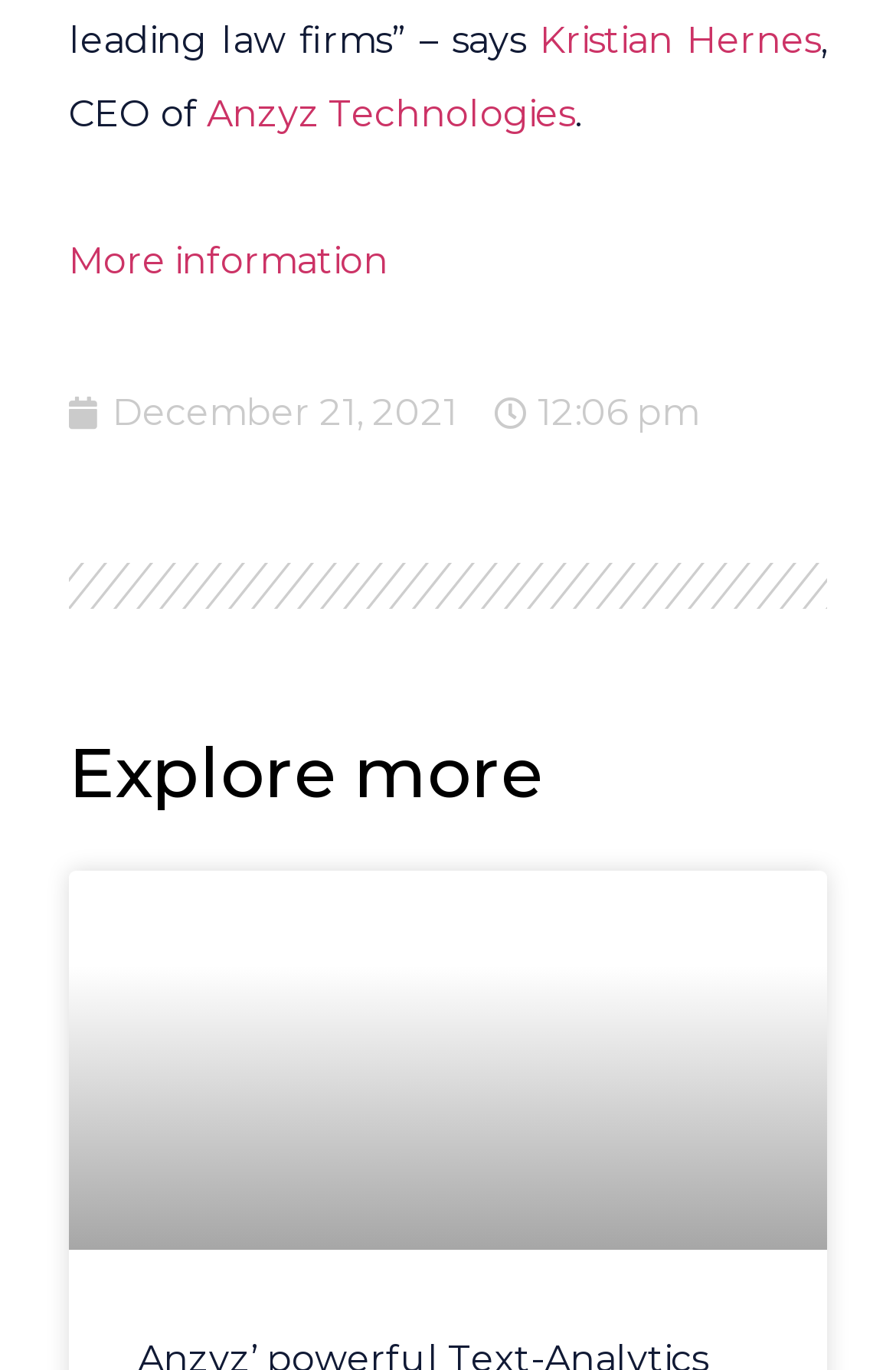Use a single word or phrase to answer the question:
What is the time of the event?

12:06 pm